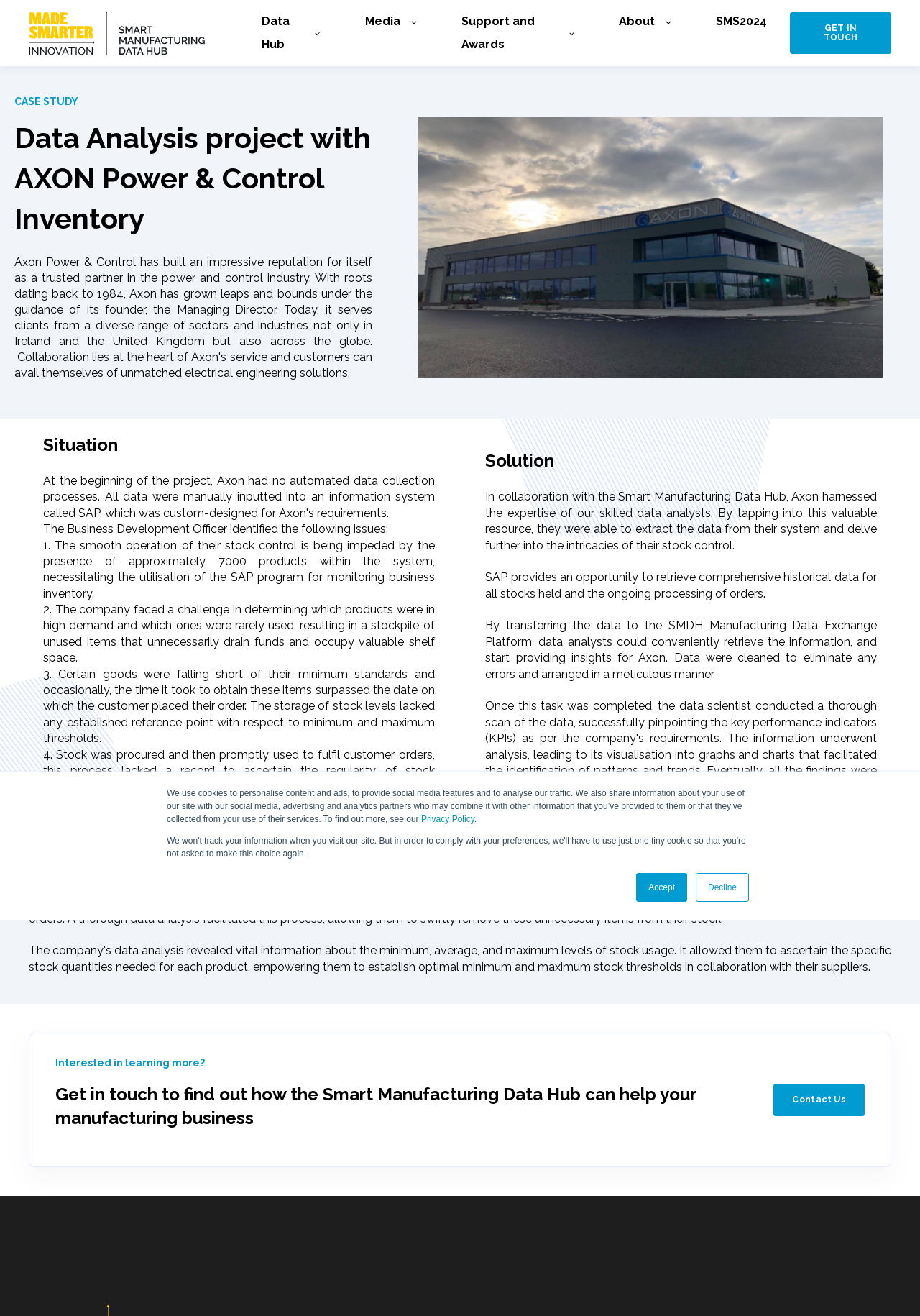Produce a meticulous description of the webpage.

The webpage is about Axon Power & Control, a trusted partner in the power and control industry. At the top of the page, there is a notification about cookies and privacy policy, with two buttons "Accept" and "Decline" on the right side. Below this notification, there are several links to different sections of the website, including "Data Hub", "Media", "Support and Awards", "About", and "SMS2024".

The main content of the page is a case study about a data analysis project with Axon Power & Control Inventory. The case study is divided into three sections: "CASE STUDY", "Situation", and "Solution". The "CASE STUDY" section has a heading and an image on the right side. The "Situation" section describes the challenges faced by the company, including the presence of approximately 7000 products in their system, difficulty in determining product demand, and lack of established reference points for stock levels. The "Solution" section explains how Axon collaborated with the Smart Manufacturing Data Hub to extract data from their system and gain insights into their stock control.

Below the case study, there is a section titled "Successes" that describes the achievements of Axon, including the reduction of stock items in their database. Finally, there is a call-to-action section that encourages visitors to get in touch to learn more about how the Smart Manufacturing Data Hub can help their manufacturing business, with a link to "Contact Us" on the right side.